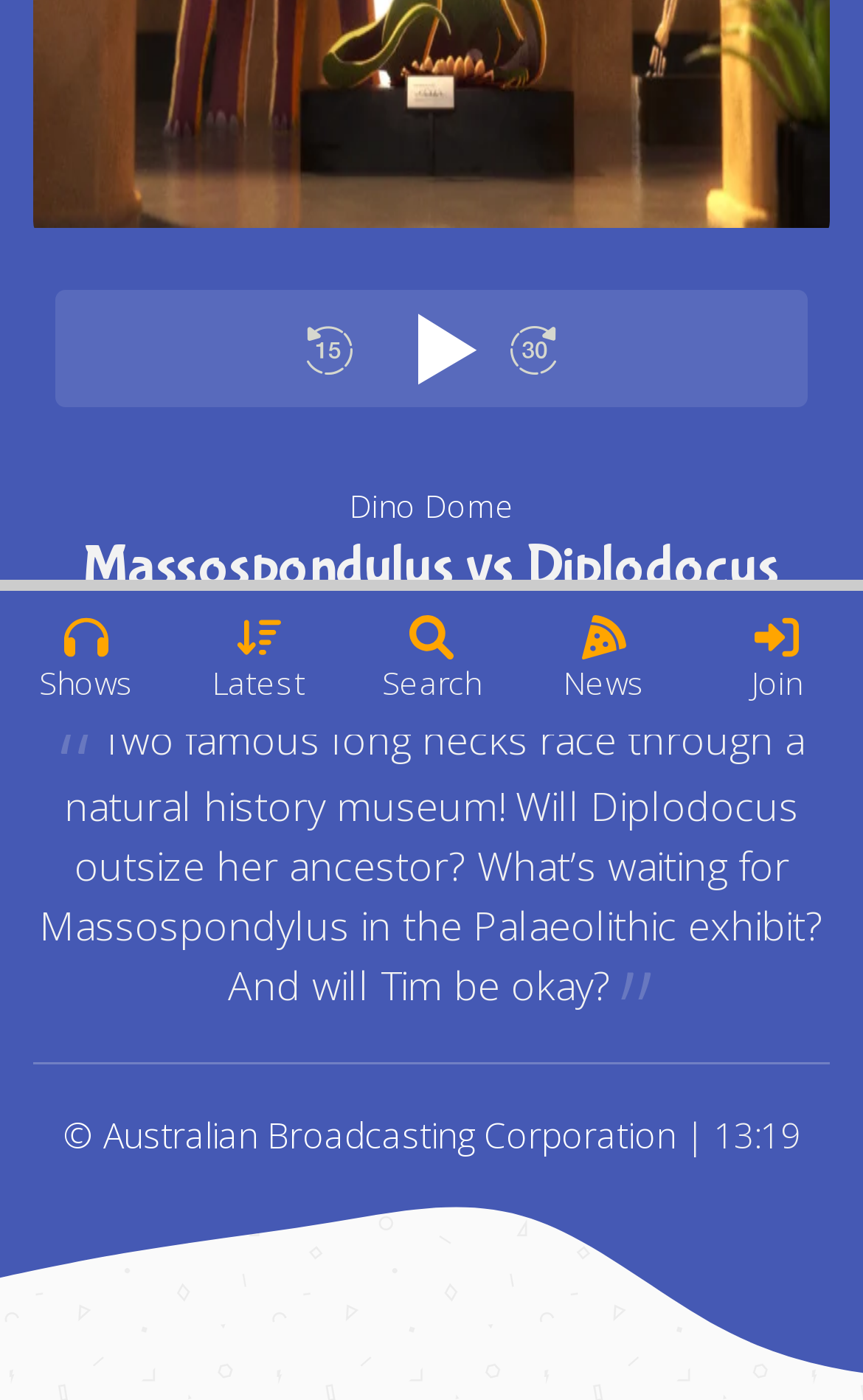Provide the bounding box coordinates, formatted as (top-left x, top-left y, bottom-right x, bottom-right y), with all values being floating point numbers between 0 and 1. Identify the bounding box of the UI element that matches the description: Shows

[0.045, 0.438, 0.155, 0.503]